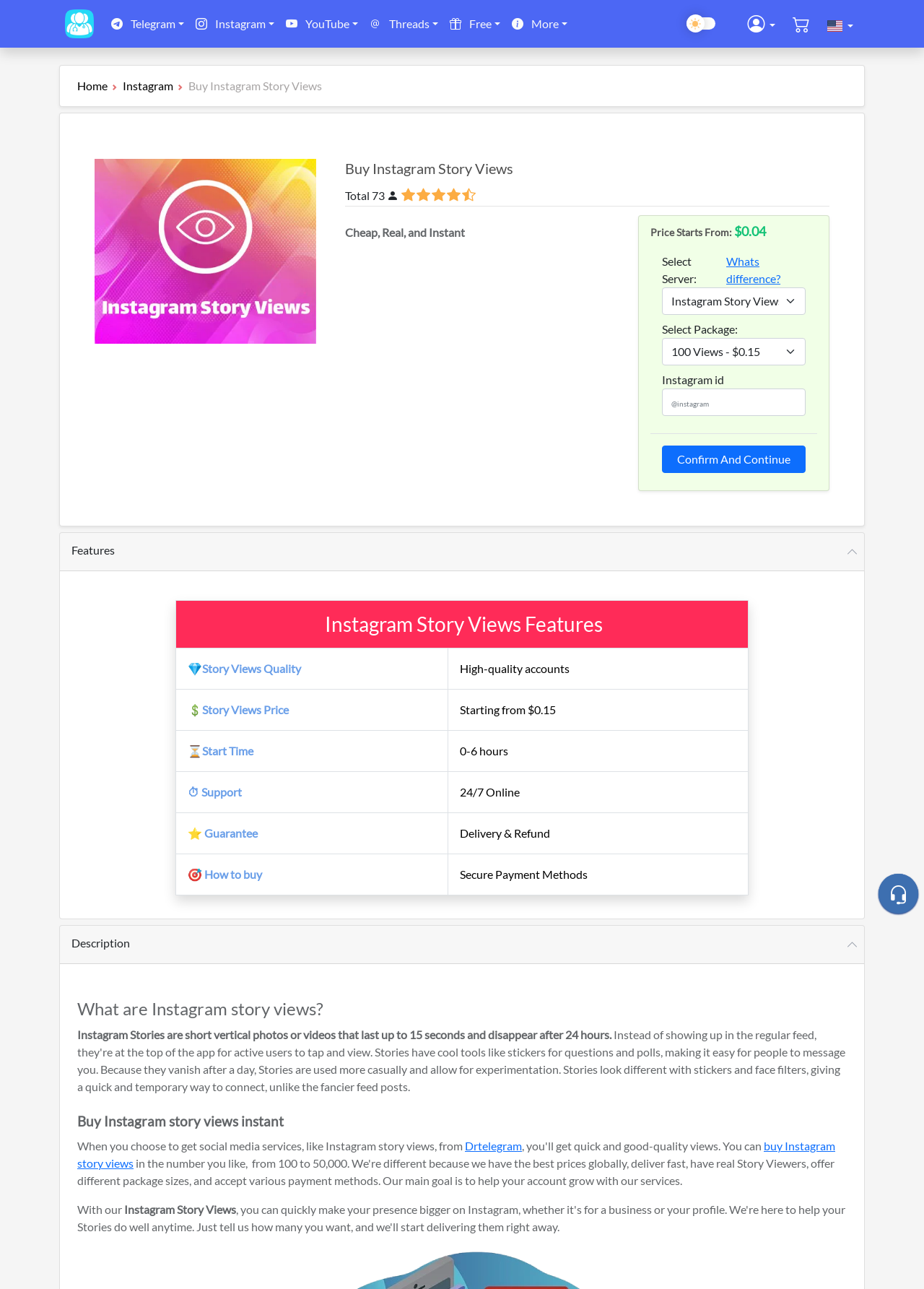What is the purpose of buying Instagram story views?
Your answer should be a single word or phrase derived from the screenshot.

To boost visibility and Instagram marketing